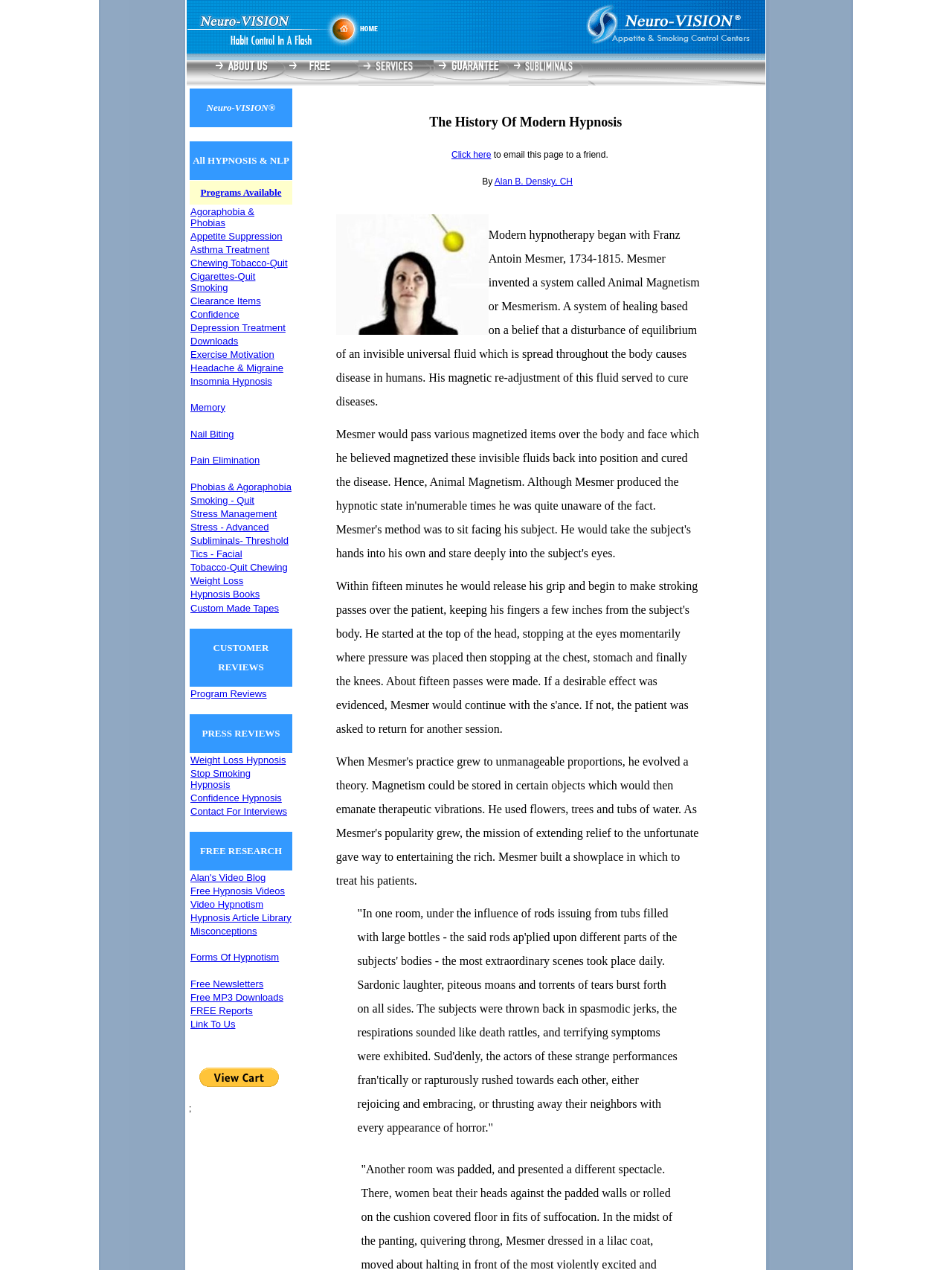Elaborate on the different components and information displayed on the webpage.

The webpage is about the history of modern hypnosis, with a focus on Franz Antoin Mesmer. At the top, there is a navigation bar with several buttons, including "Go To Home", "About Us", "Free Hypnosis Downloads", "Personal Online Hypnosis Sessions", "Money Back Guarantee", and "Threshold Subliminals". These buttons are arranged horizontally, with the "Go To Home" button on the left and the "Threshold Subliminals" button on the right.

Below the navigation bar, there is a table with multiple rows and columns. The table appears to be a list of hypnosis programs and services offered by the website. Each row in the table contains a link to a specific program or service, such as "Agoraphobia & Phobias", "Appetite Suppression", "Asthma Treatment", and "Cigarettes-Quit Smoking". There are a total of 18 rows in the table, with each row containing a link to a different program or service.

The links in the table are arranged in a vertical column, with the first link "Neuro-VISION" at the top and the last link "Pain Elimination" at the bottom. The links are spaced evenly apart, with a small gap between each row. The text of each link is centered within its respective row.

Overall, the webpage appears to be a resource for individuals interested in hypnosis and related services, with a focus on providing access to various programs and services.